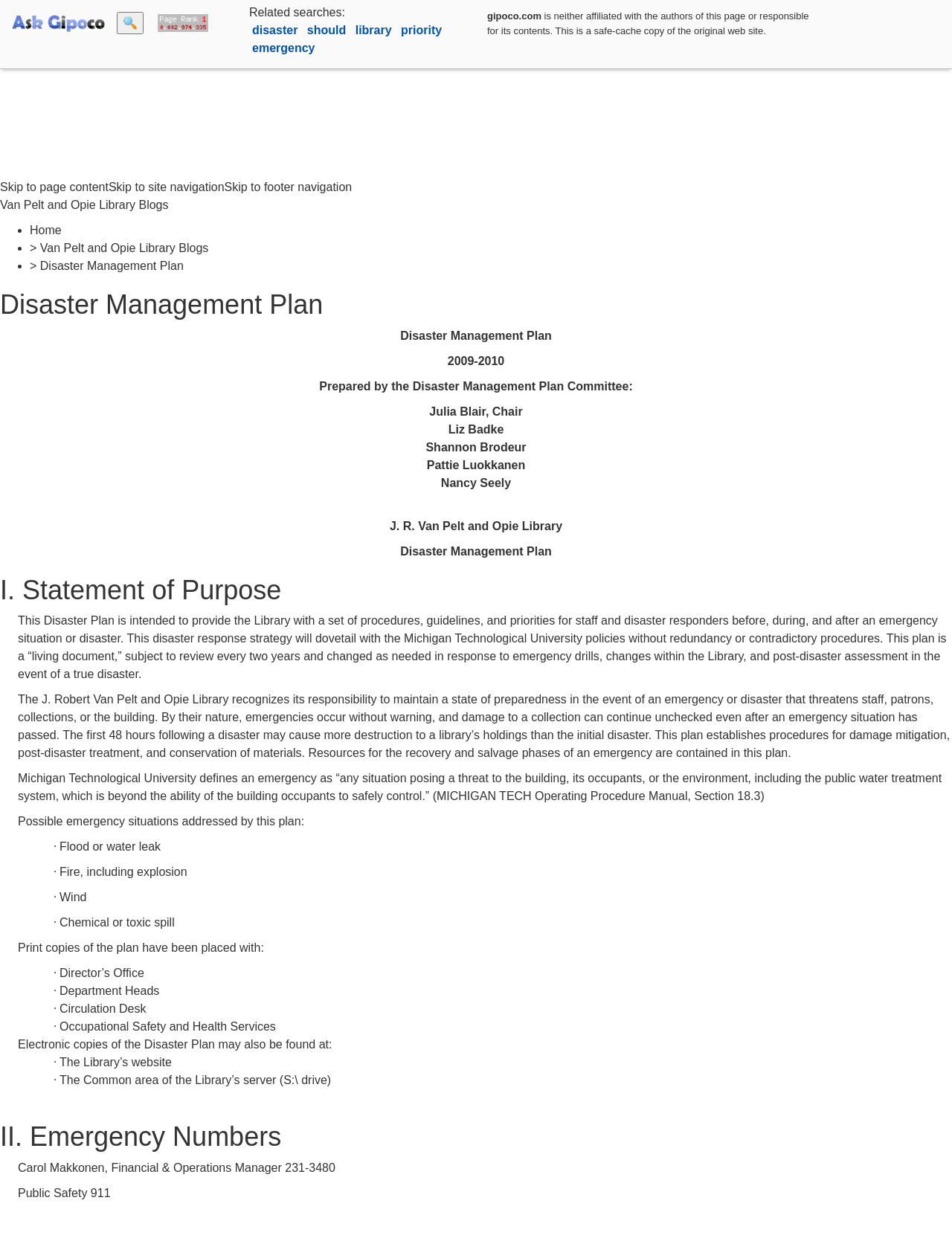What is the role of the J. Robert Van Pelt and Opie Library in emergency situations?
Give a thorough and detailed response to the question.

The J. Robert Van Pelt and Opie Library recognizes its responsibility to maintain a state of preparedness in the event of an emergency or disaster that threatens staff, patrons, collections, or the building, as stated in the 'I. Statement of Purpose' section.